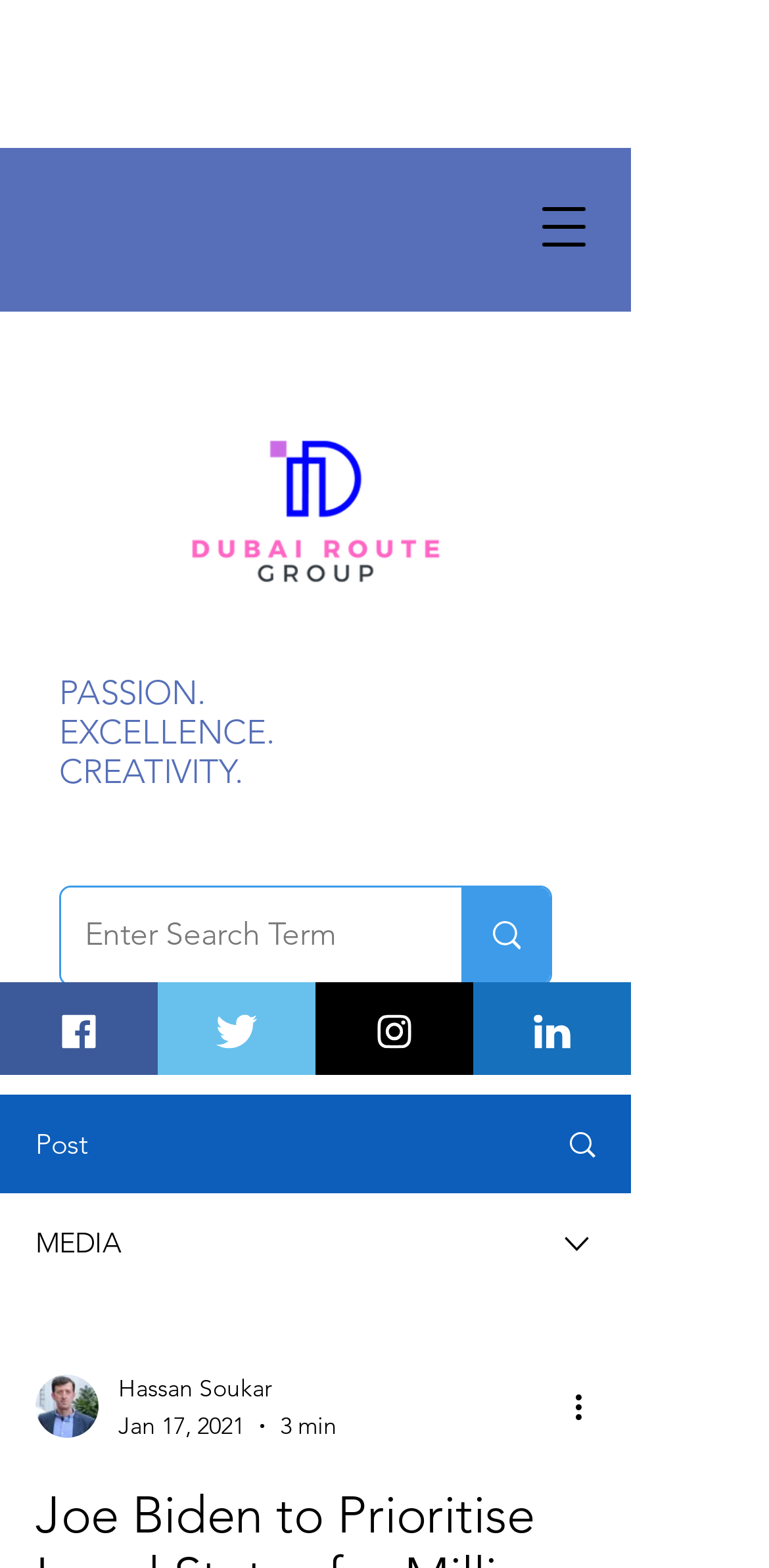Provide a short answer using a single word or phrase for the following question: 
What is the social media platform with the icon at coordinates [0.477, 0.647, 0.549, 0.668]?

Instagram